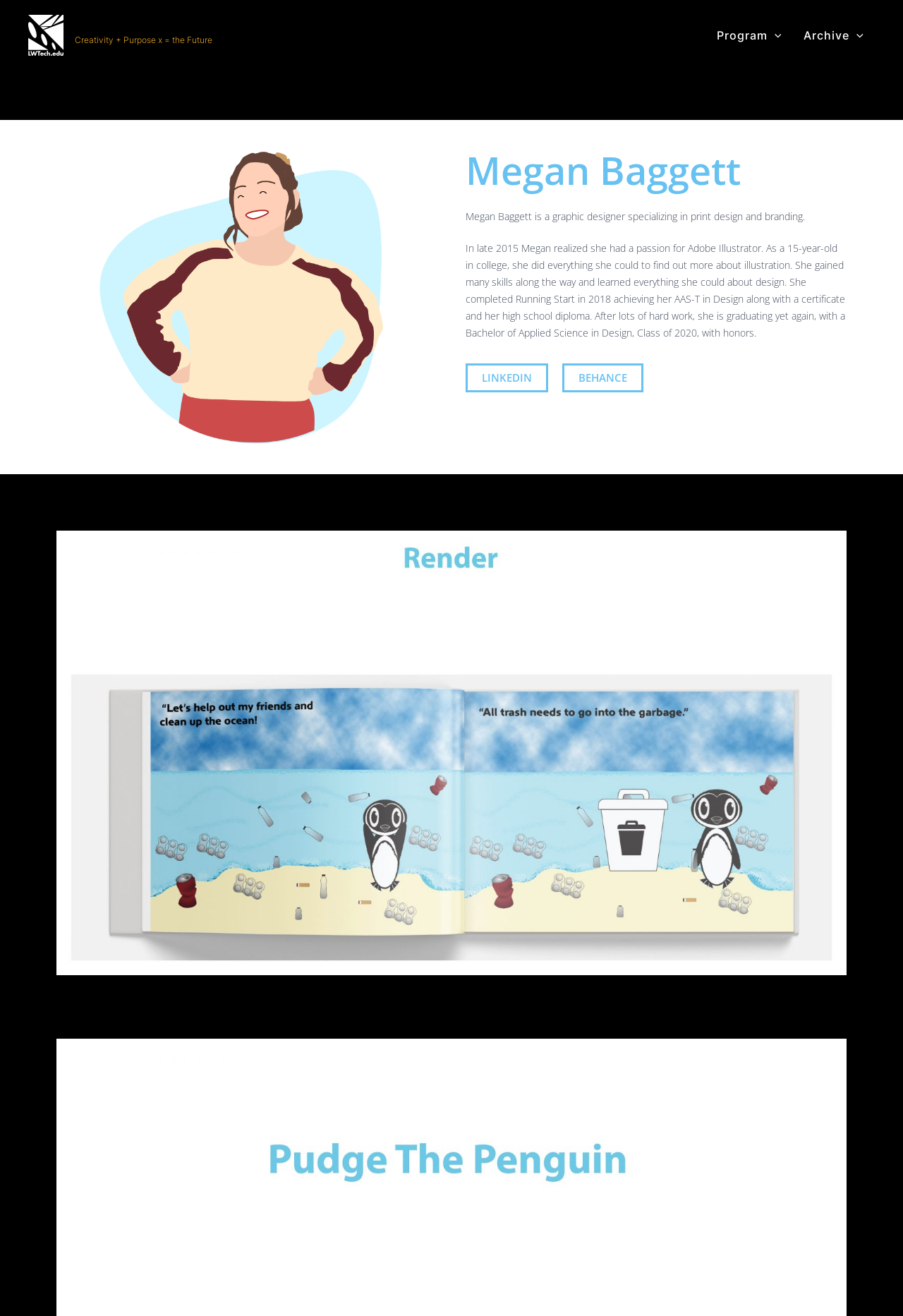Provide the bounding box coordinates for the UI element that is described by this text: "parent_node: Archive aria-label="Menu Toggle"". The coordinates should be in the form of four float numbers between 0 and 1: [left, top, right, bottom].

[0.941, 0.0, 0.956, 0.054]